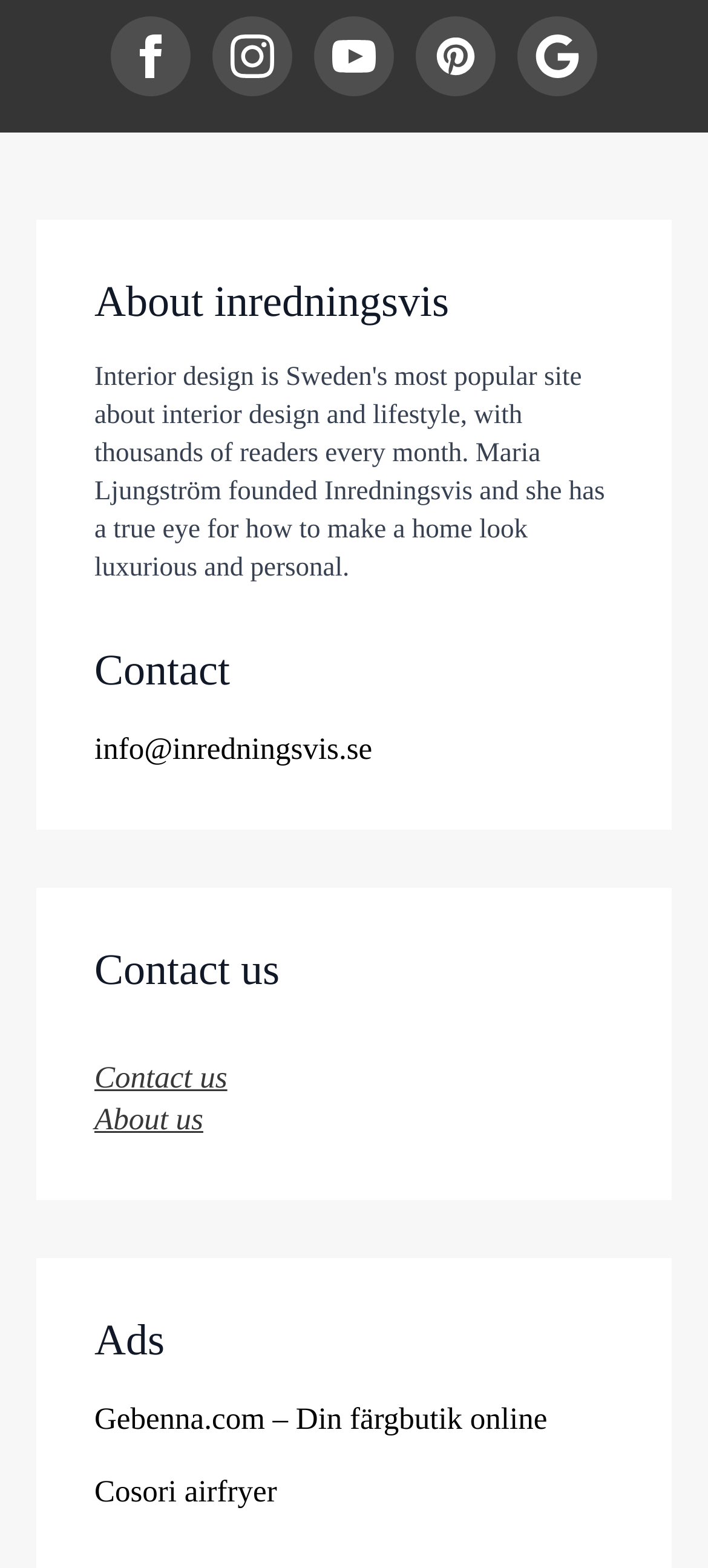Locate the bounding box coordinates of the element to click to perform the following action: 'Visit Facebook page'. The coordinates should be given as four float values between 0 and 1, in the form of [left, top, right, bottom].

[0.156, 0.011, 0.269, 0.062]